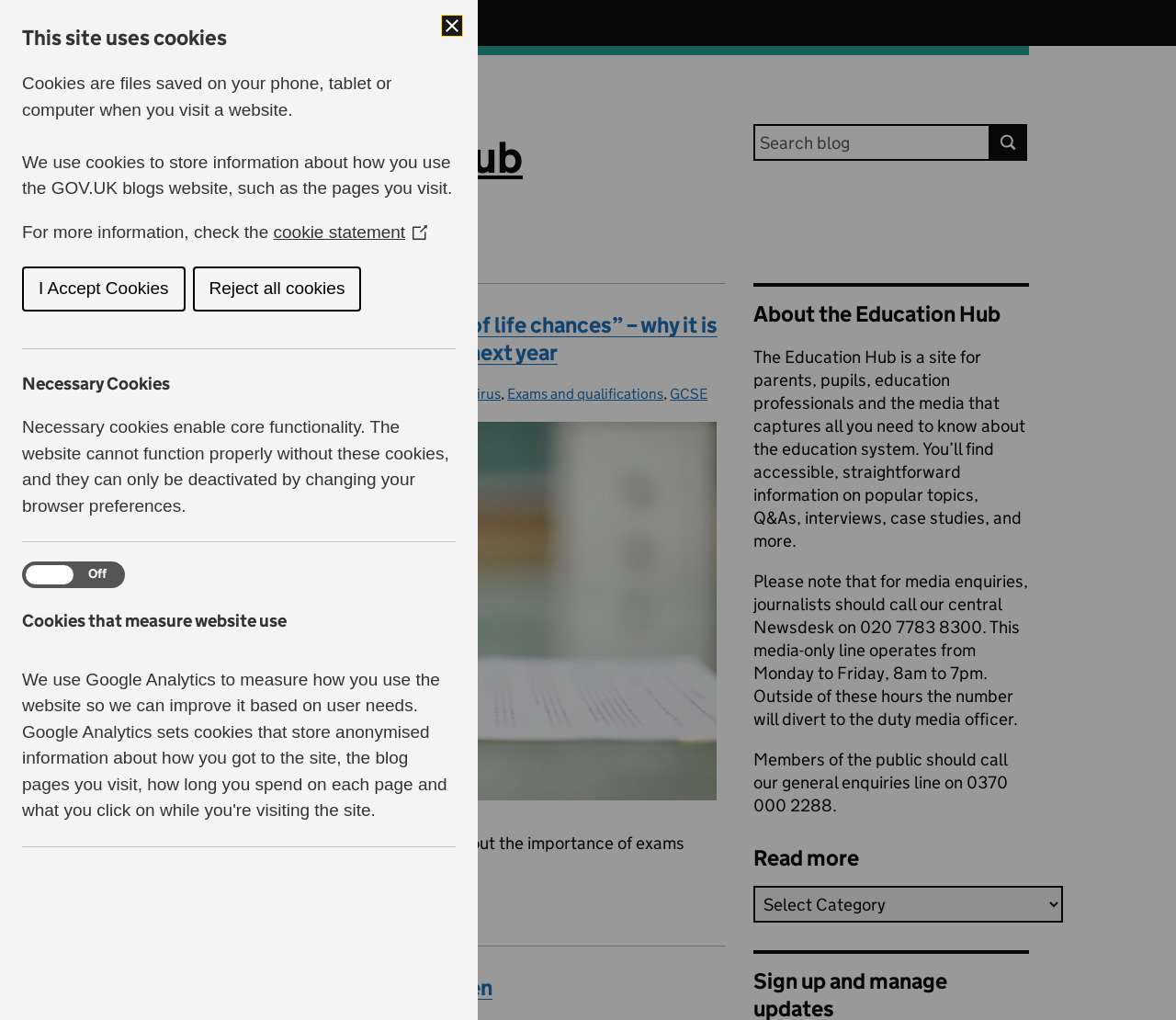Answer the following query concisely with a single word or phrase:
What is the purpose of the Education Hub?

Provide information on education system